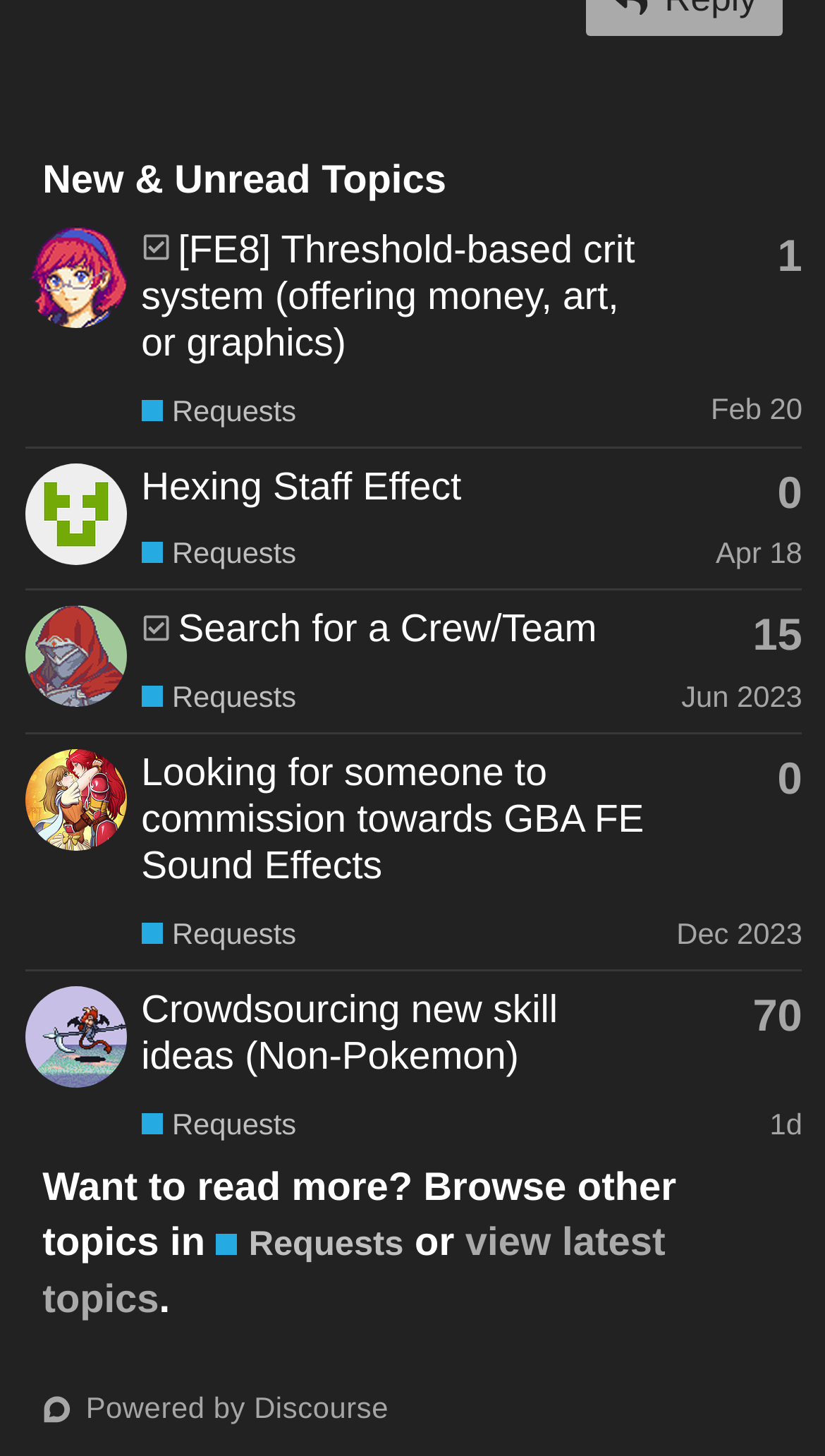Please provide a brief answer to the following inquiry using a single word or phrase:
What is the purpose of the 'Requests' section?

Post your requests here